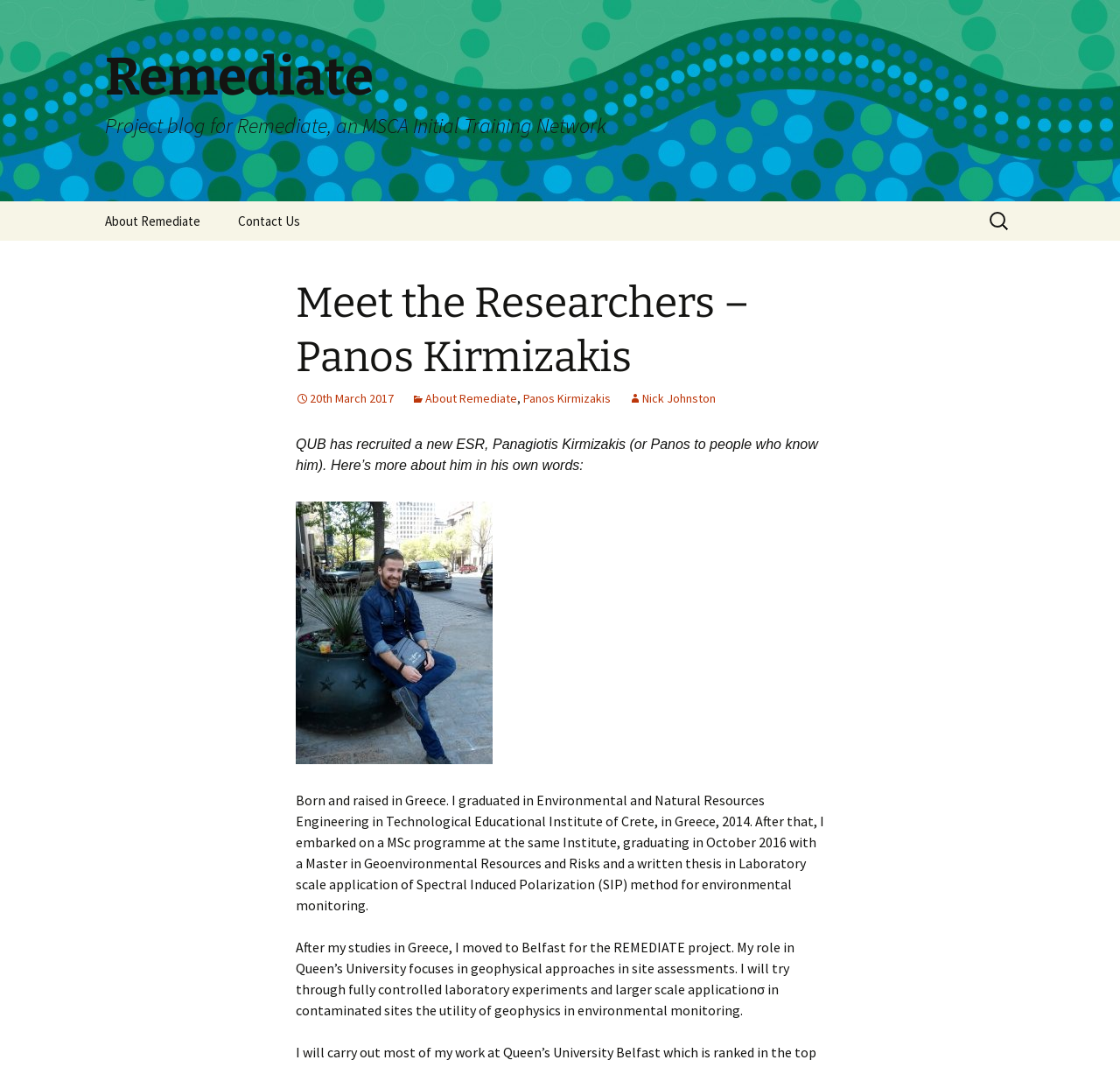Determine the bounding box coordinates for the clickable element required to fulfill the instruction: "Click on the 'User Registration' link". Provide the coordinates as four float numbers between 0 and 1, i.e., [left, top, right, bottom].

None